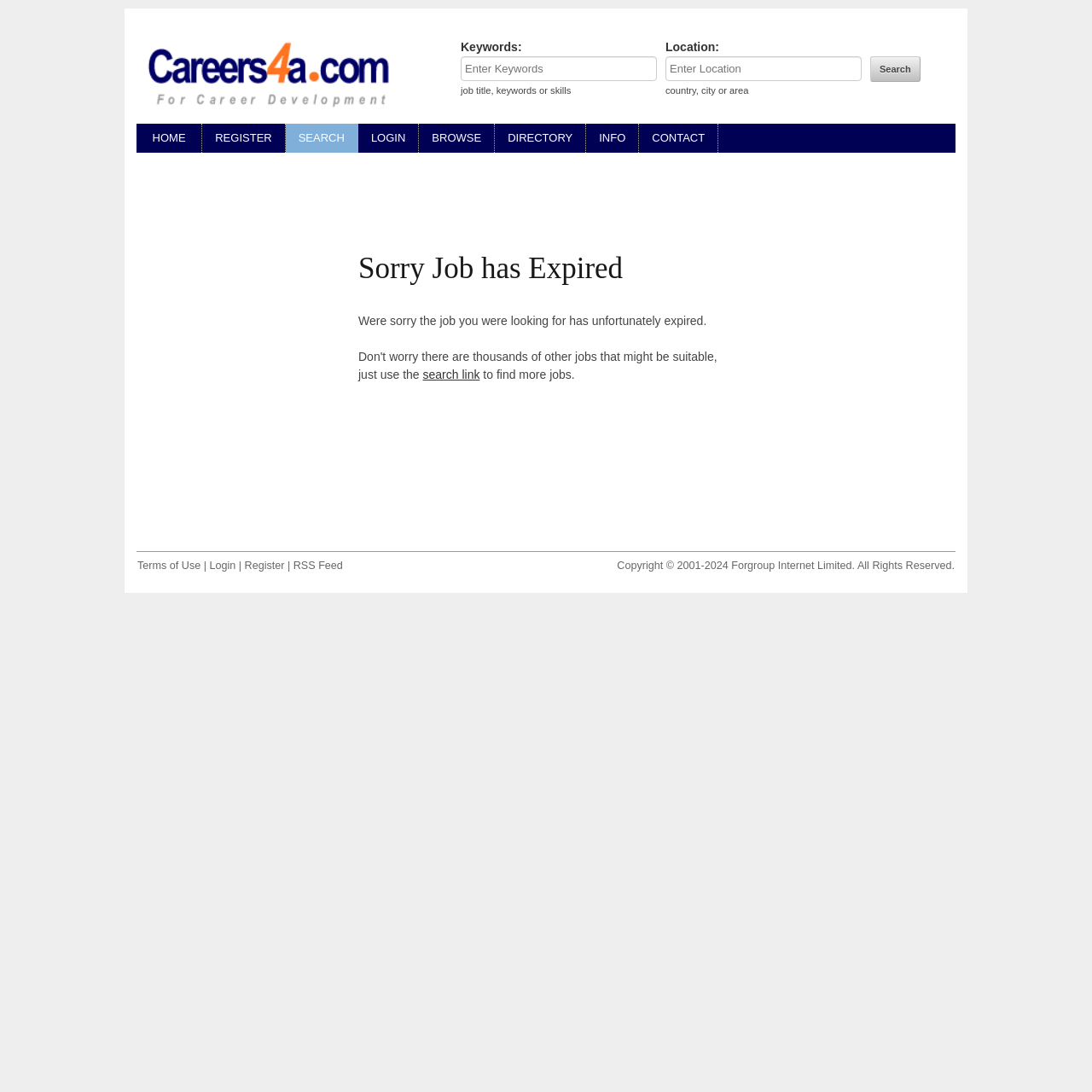What is the purpose of the textbox on the left?
Based on the visual content, answer with a single word or a brief phrase.

Enter Keywords